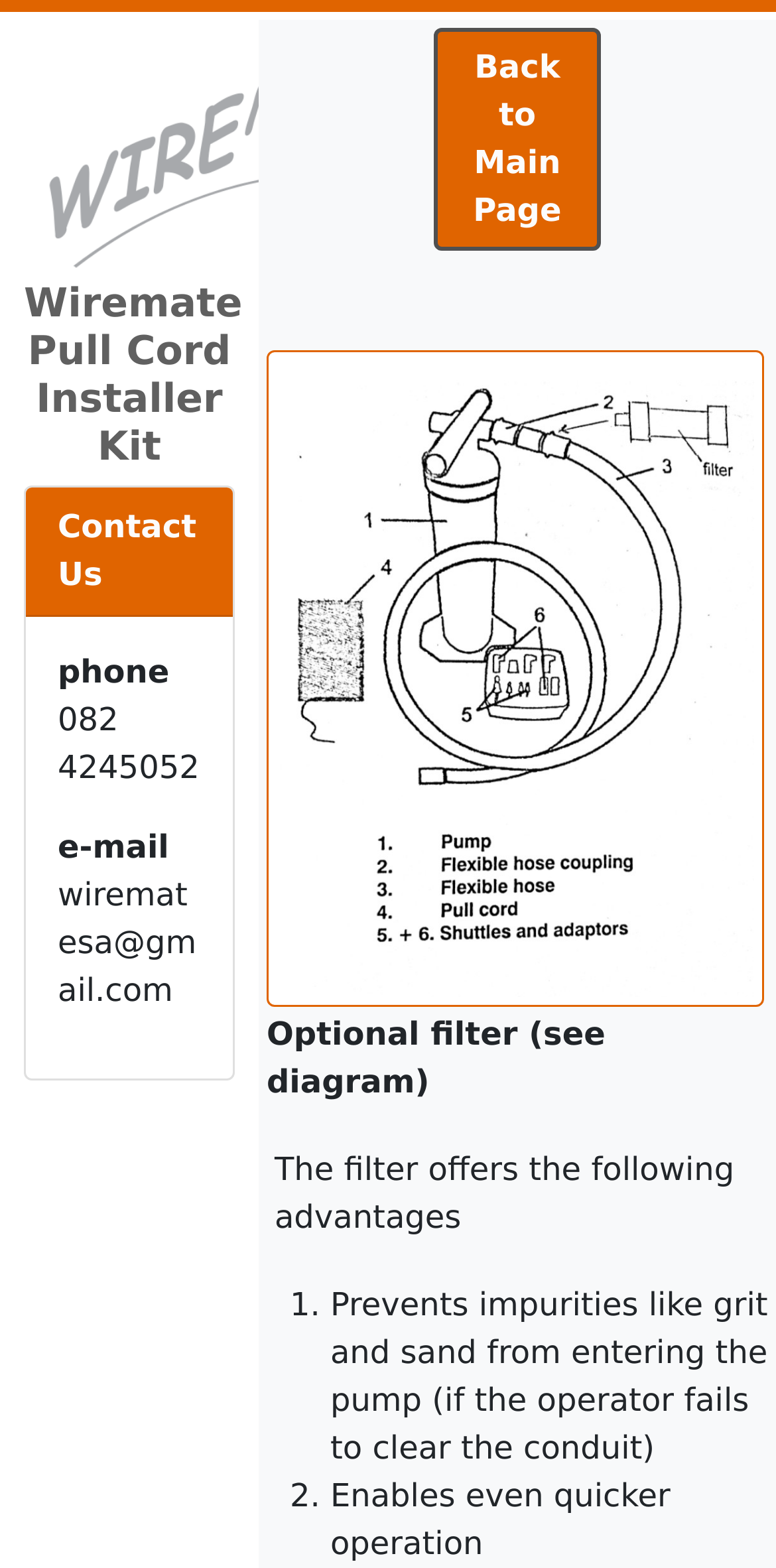What is the purpose of the filter?
Please provide a single word or phrase in response based on the screenshot.

Prevents impurities